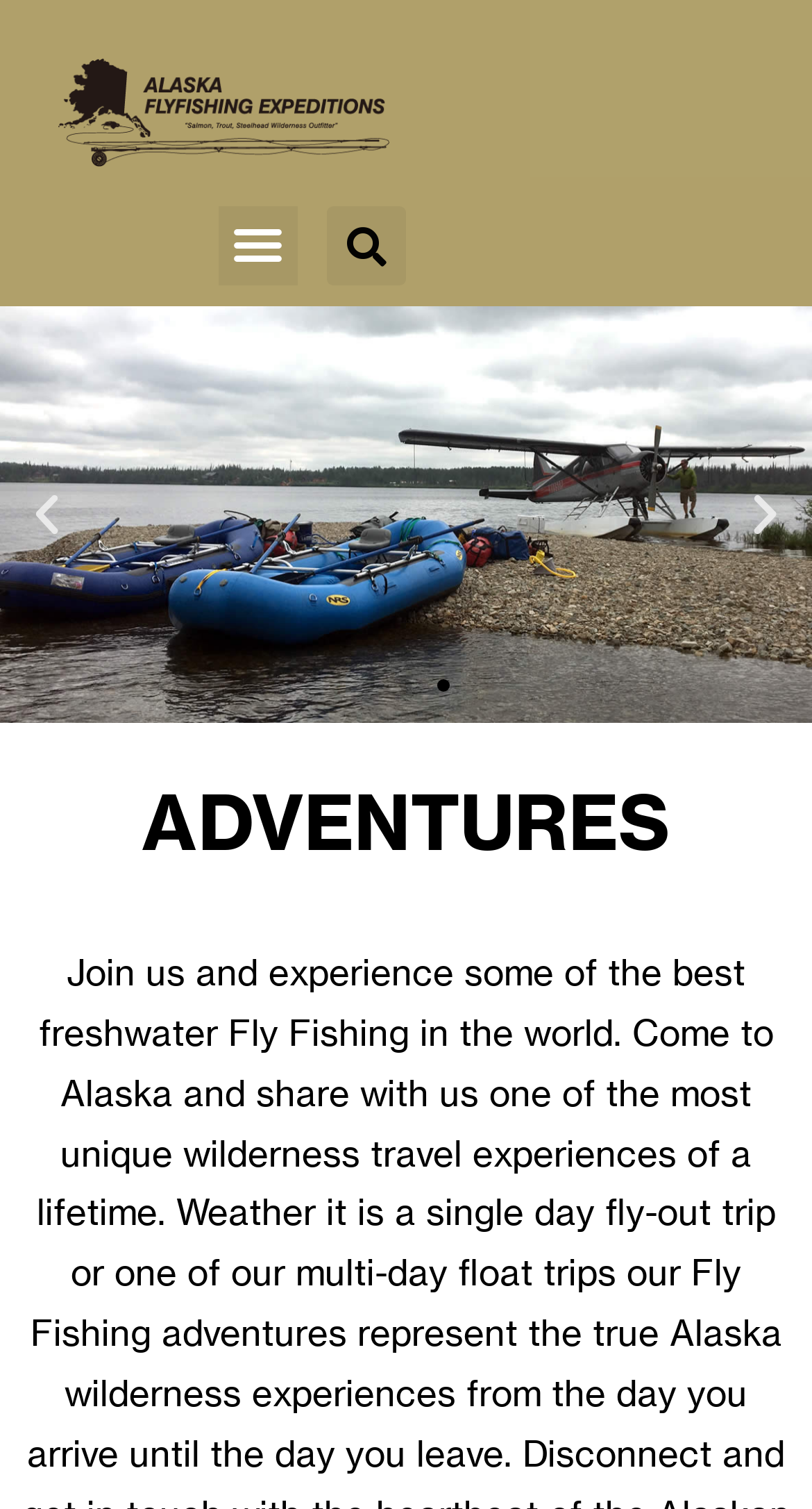Specify the bounding box coordinates (top-left x, top-left y, bottom-right x, bottom-right y) of the UI element in the screenshot that matches this description: Experts in FishingFish NOW!

[0.0, 0.203, 1.0, 0.479]